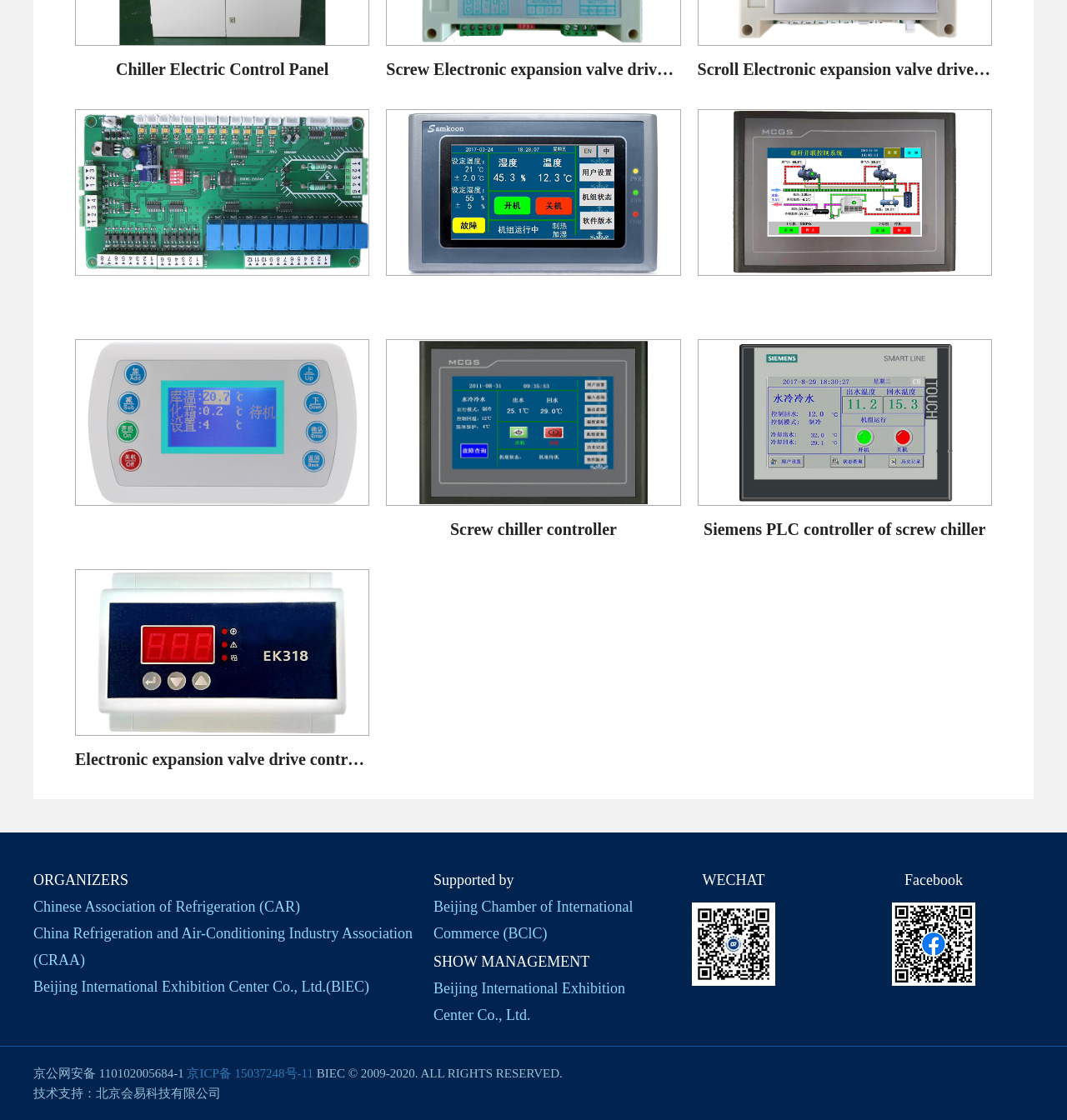Please identify the bounding box coordinates of the element that needs to be clicked to execute the following command: "View the image 'Surry Living'". Provide the bounding box using four float numbers between 0 and 1, formatted as [left, top, right, bottom].

None